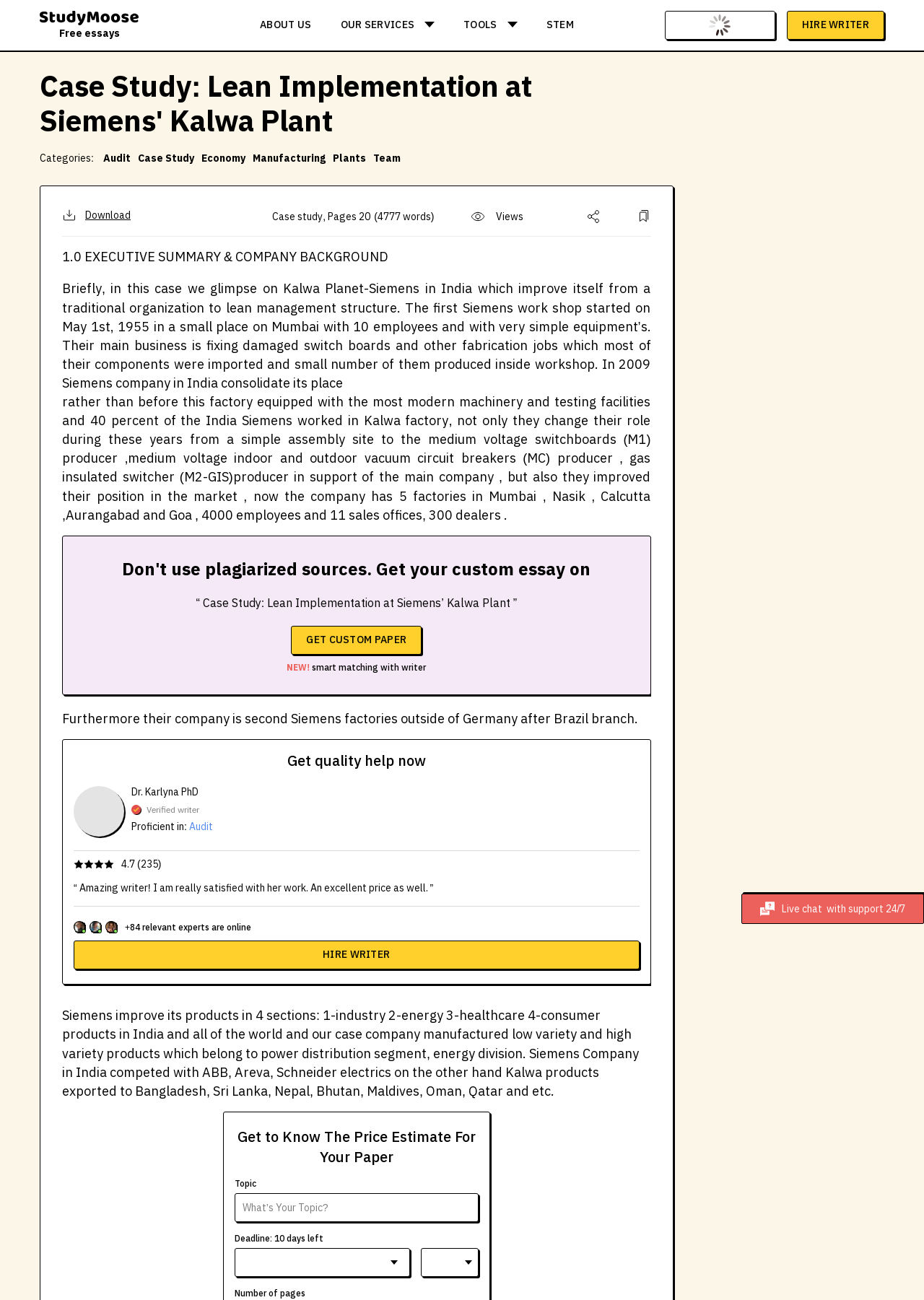Please locate the bounding box coordinates of the element's region that needs to be clicked to follow the instruction: "Click on 'GET CUSTOM PAPER'". The bounding box coordinates should be provided as four float numbers between 0 and 1, i.e., [left, top, right, bottom].

[0.315, 0.481, 0.456, 0.503]